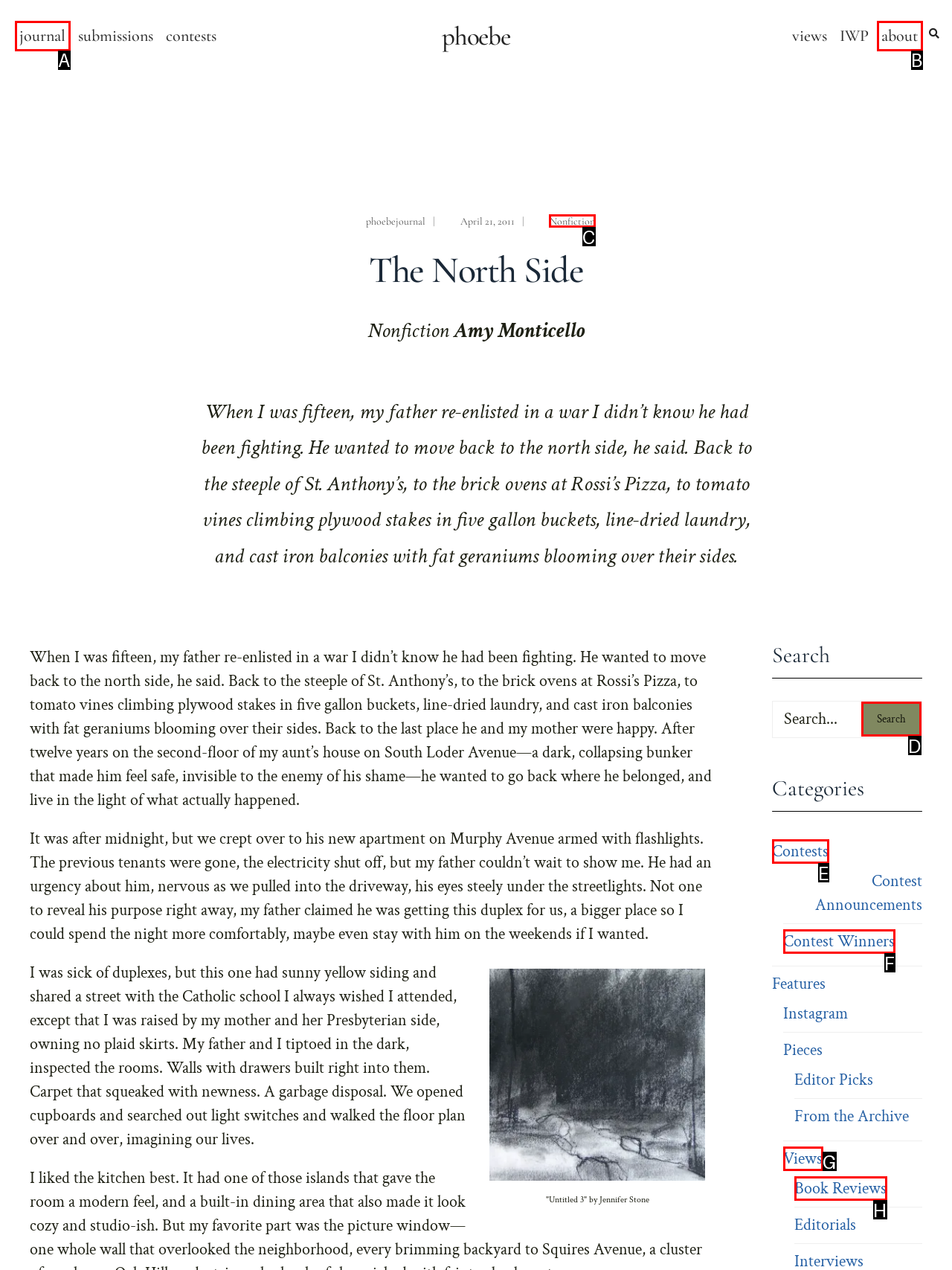Given the task: read the nonfiction article, tell me which HTML element to click on.
Answer with the letter of the correct option from the given choices.

C